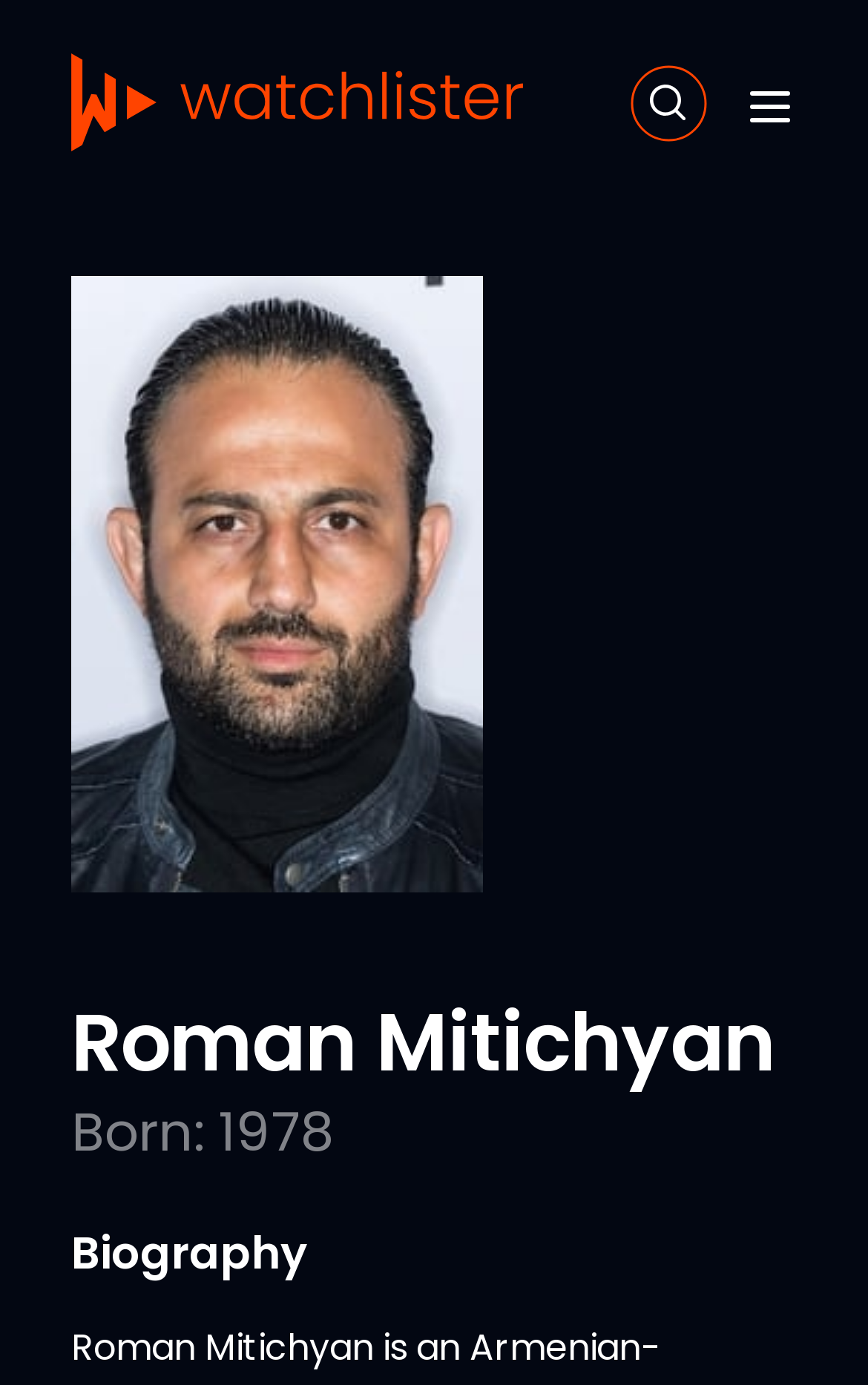What is the name of the person in the biography?
Refer to the image and provide a concise answer in one word or phrase.

Roman Mitichyan